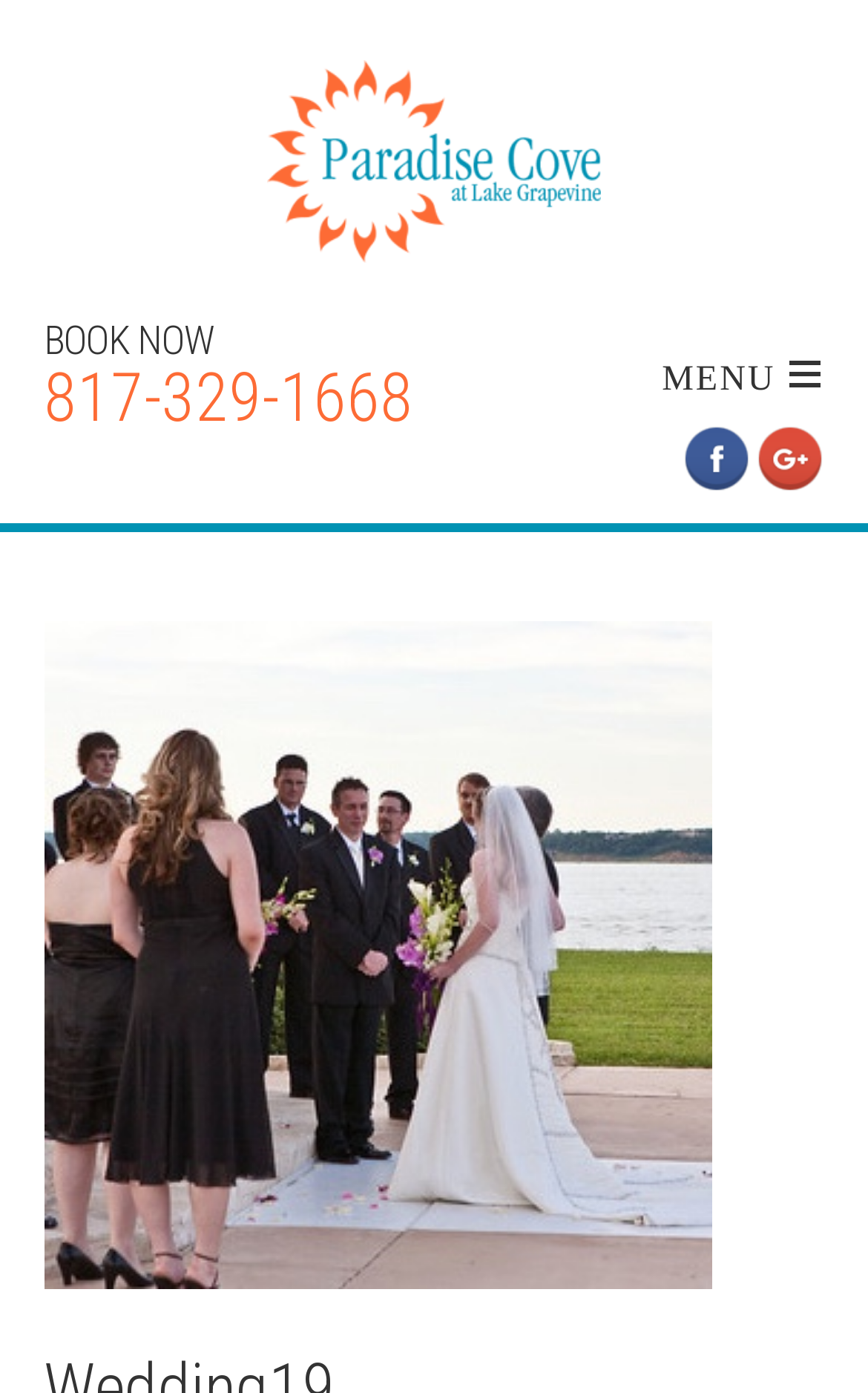Explain the webpage in detail, including its primary components.

The webpage appears to be a wedding venue website, specifically for Paradise Cove in Grapevine, Southlake, Dallas, and Fort Worth. At the top, there is a prominent link with the venue's name, taking up a significant portion of the top section. Below this, there are two headings, "BOOK NOW" and a phone number "817-329-1668", positioned side by side, likely serving as a call-to-action for potential clients.

On the right side of the page, there are two links, "Visit Us On Facebook" and "Visit Us On GooglePlus", accompanied by their respective icons. These social media links are positioned near the top-right corner of the page.

The main content of the page features a large image, taking up most of the bottom section, showcasing an outdoor wedding scene in Dallas-Fort Worth, Texas. This image likely serves as a visual representation of the venue's offerings and ambiance.